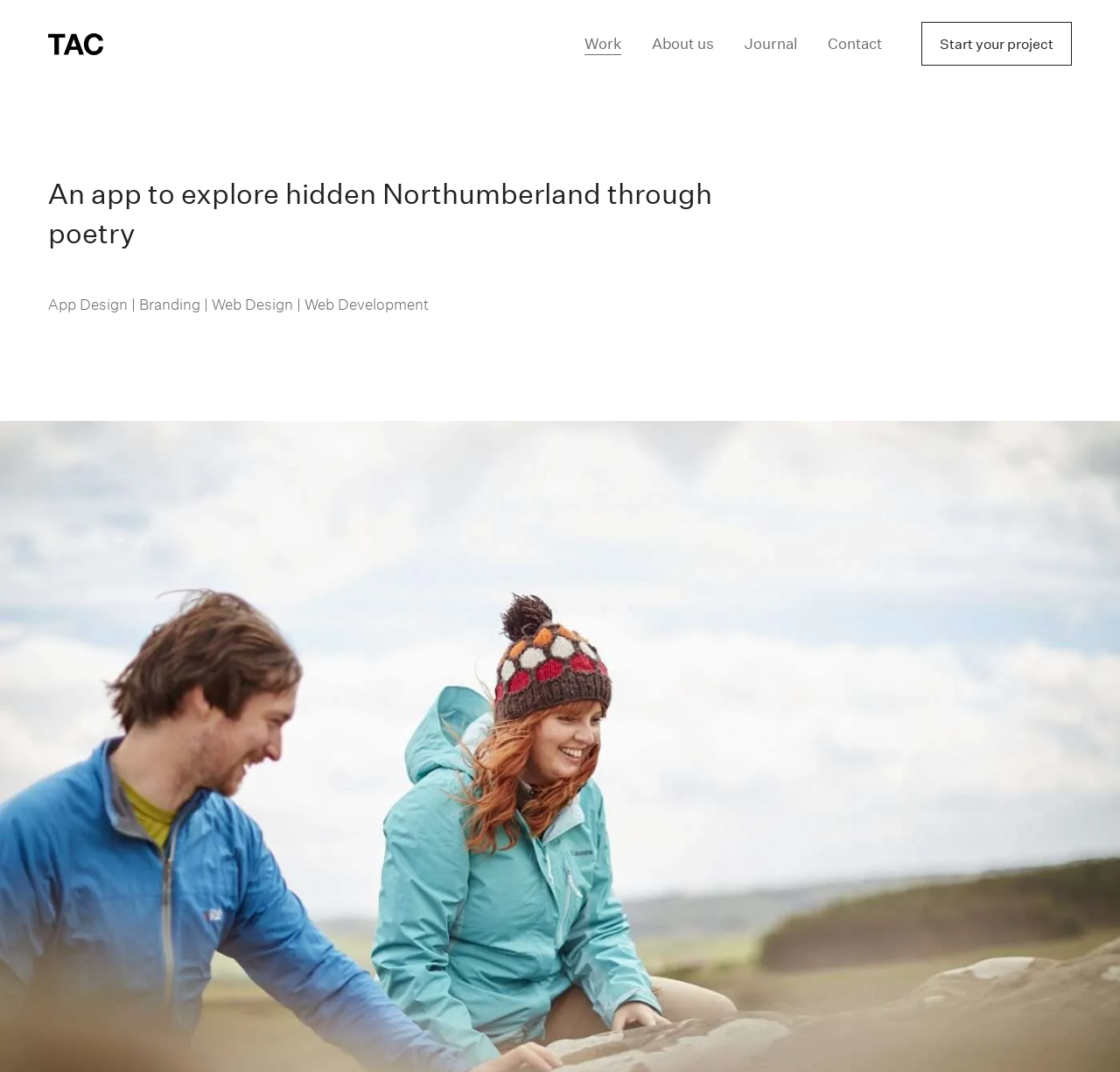Please provide a one-word or short phrase answer to the question:
How many navigation links are there?

4